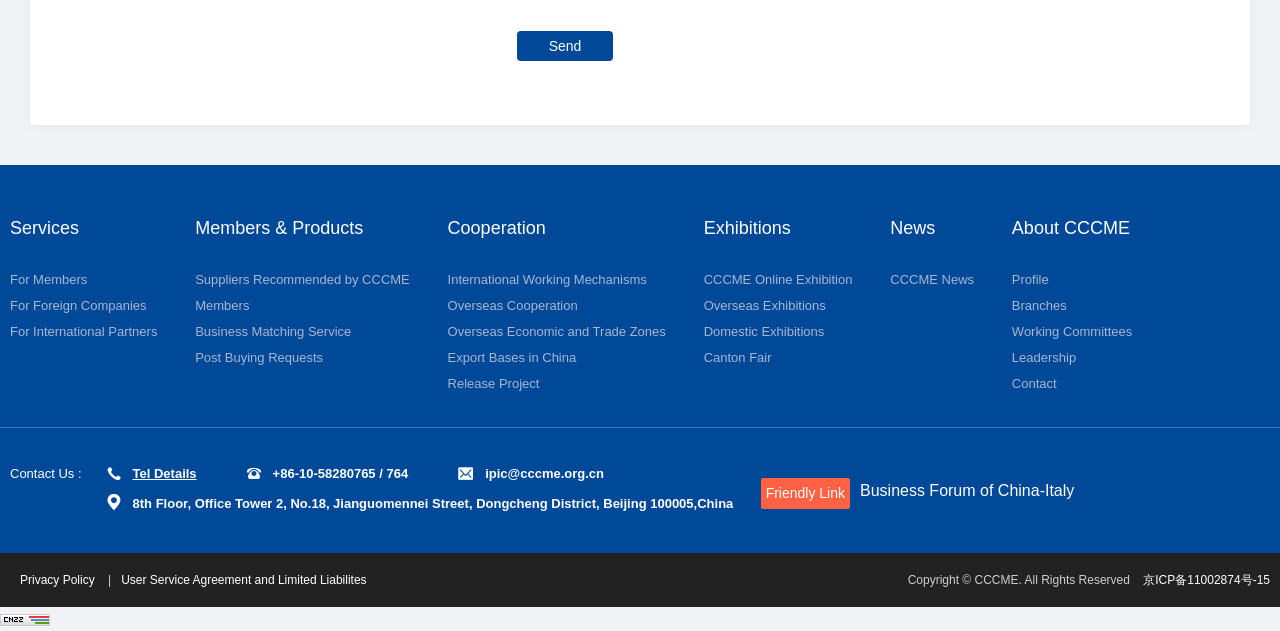Determine the bounding box for the UI element as described: "Suppliers Recommended by CCCME". The coordinates should be represented as four float numbers between 0 and 1, formatted as [left, top, right, bottom].

[0.153, 0.431, 0.32, 0.455]